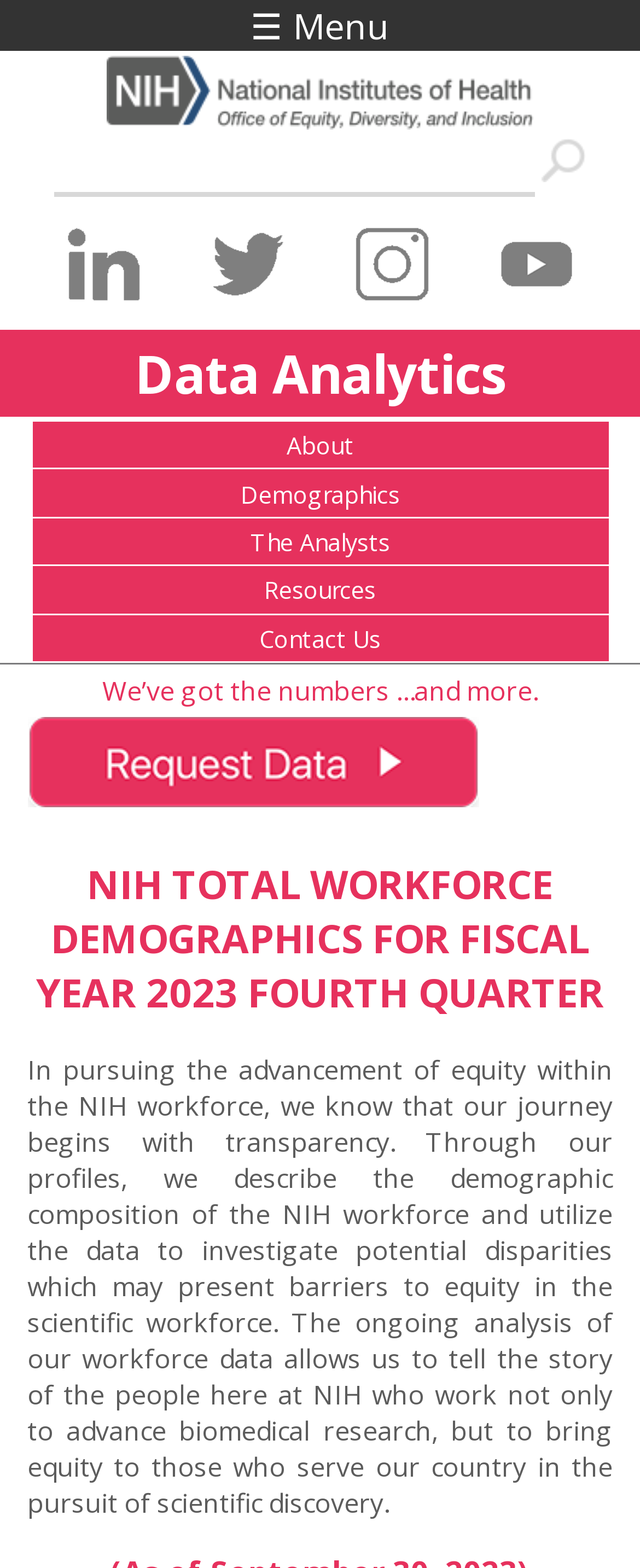Provide a thorough and detailed response to the question by examining the image: 
What is the fiscal year of the NIH total workforce demographics?

I found the answer by looking at the heading with the text 'NIH TOTAL WORKFORCE DEMOGRAPHICS FOR FISCAL YEAR 2023 FOURTH QUARTER', which indicates the fiscal year of the demographics.